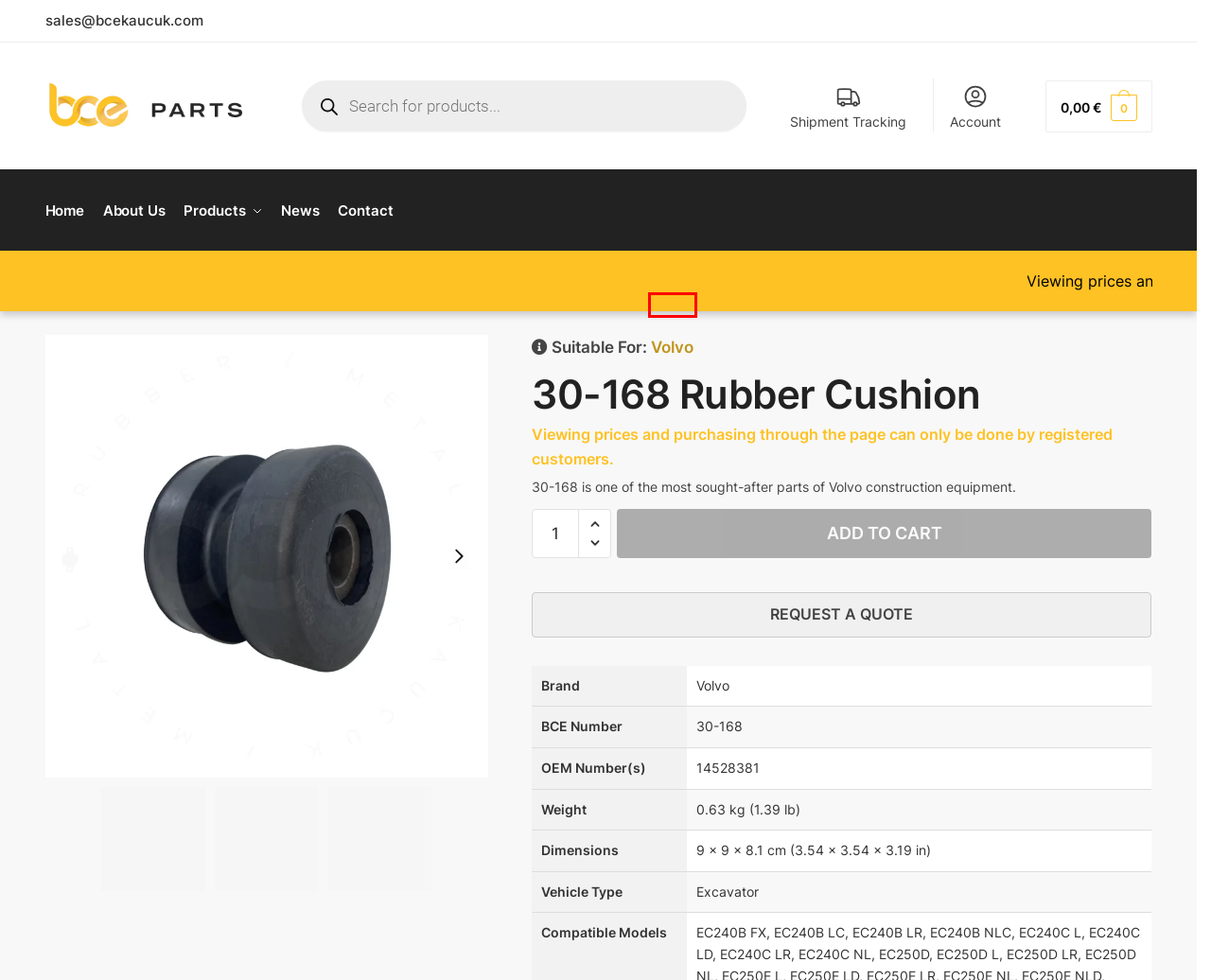You are provided with a screenshot of a webpage containing a red rectangle bounding box. Identify the webpage description that best matches the new webpage after the element in the bounding box is clicked. Here are the potential descriptions:
A. Shipment Tracking | BCE Parts
B. About Us
C. News
D. BCE Parts | Construction Equipment Spare Parts
E. Volvo CE Spare Parts | BCE Parts
F. Products | BCE Parts
G. Contact Us | BCE Parts
H. Cart | BCE Parts

E